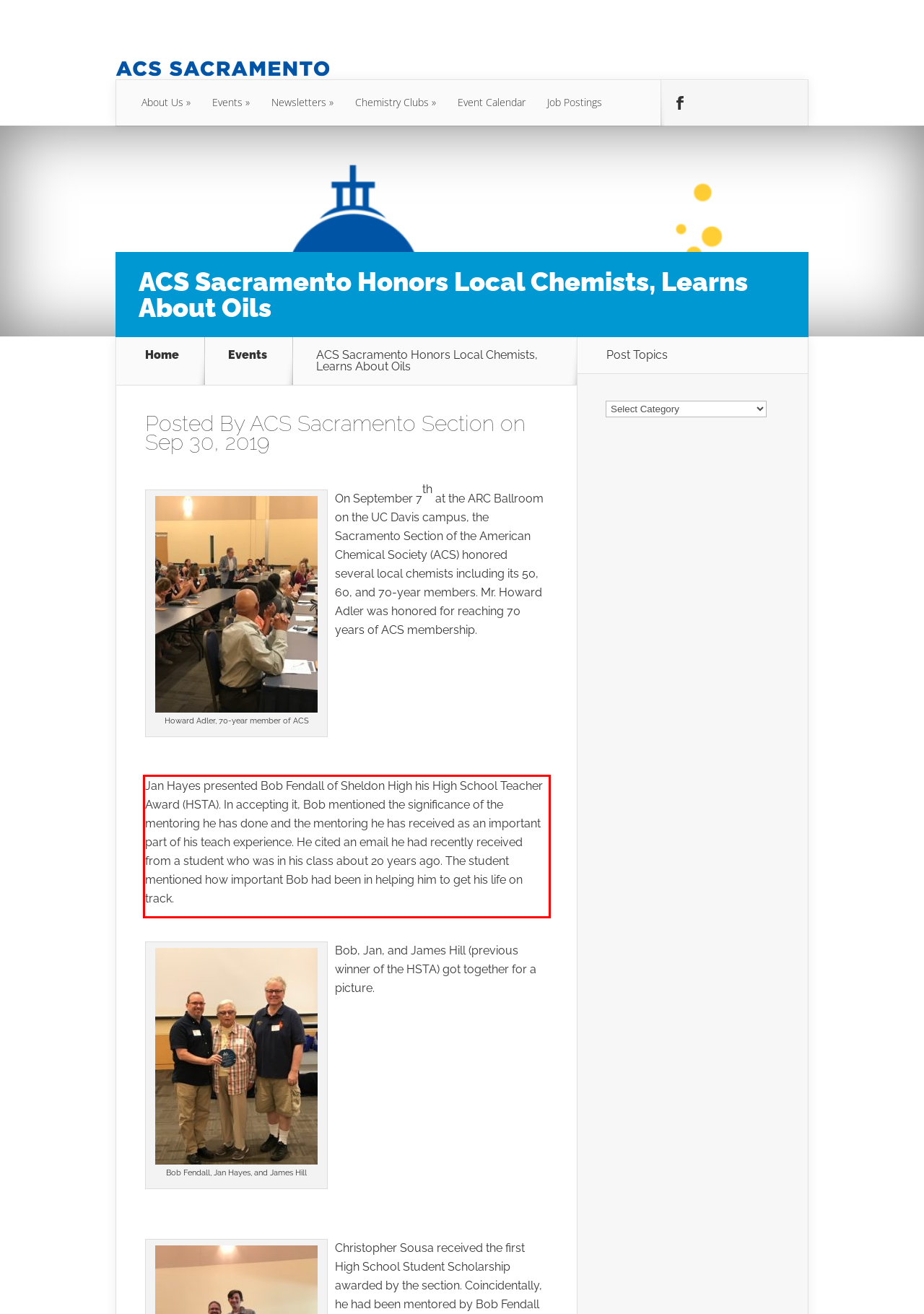Extract and provide the text found inside the red rectangle in the screenshot of the webpage.

Jan Hayes presented Bob Fendall of Sheldon High his High School Teacher Award (HSTA). In accepting it, Bob mentioned the significance of the mentoring he has done and the mentoring he has received as an important part of his teach experience. He cited an email he had recently received from a student who was in his class about 20 years ago. The student mentioned how important Bob had been in helping him to get his life on track.